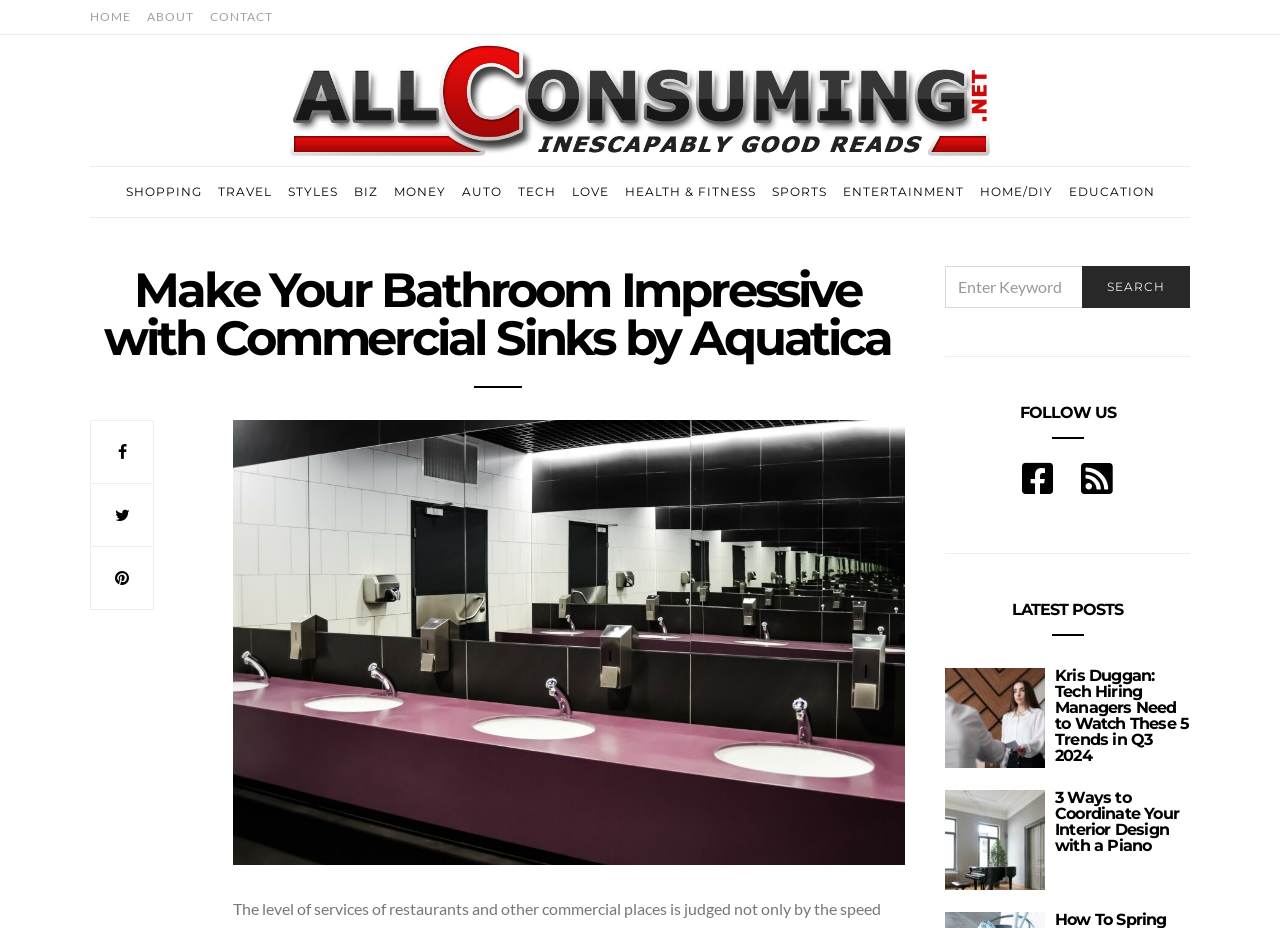Indicate the bounding box coordinates of the element that needs to be clicked to satisfy the following instruction: "Read the latest post about Kris Duggan". The coordinates should be four float numbers between 0 and 1, i.e., [left, top, right, bottom].

[0.824, 0.718, 0.929, 0.824]